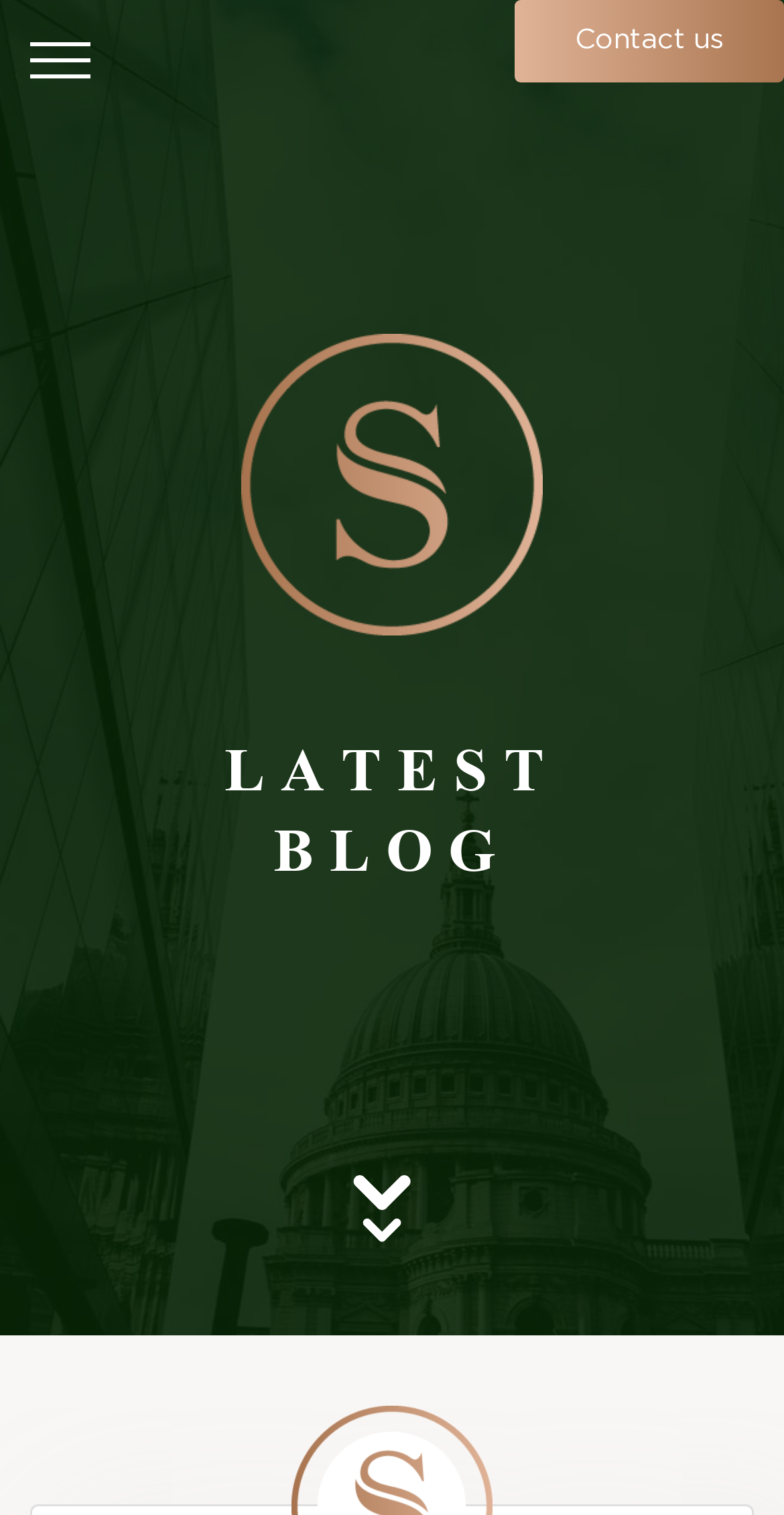Identify the bounding box coordinates of the area that should be clicked in order to complete the given instruction: "Go to Home". The bounding box coordinates should be four float numbers between 0 and 1, i.e., [left, top, right, bottom].

[0.128, 0.22, 0.21, 0.277]